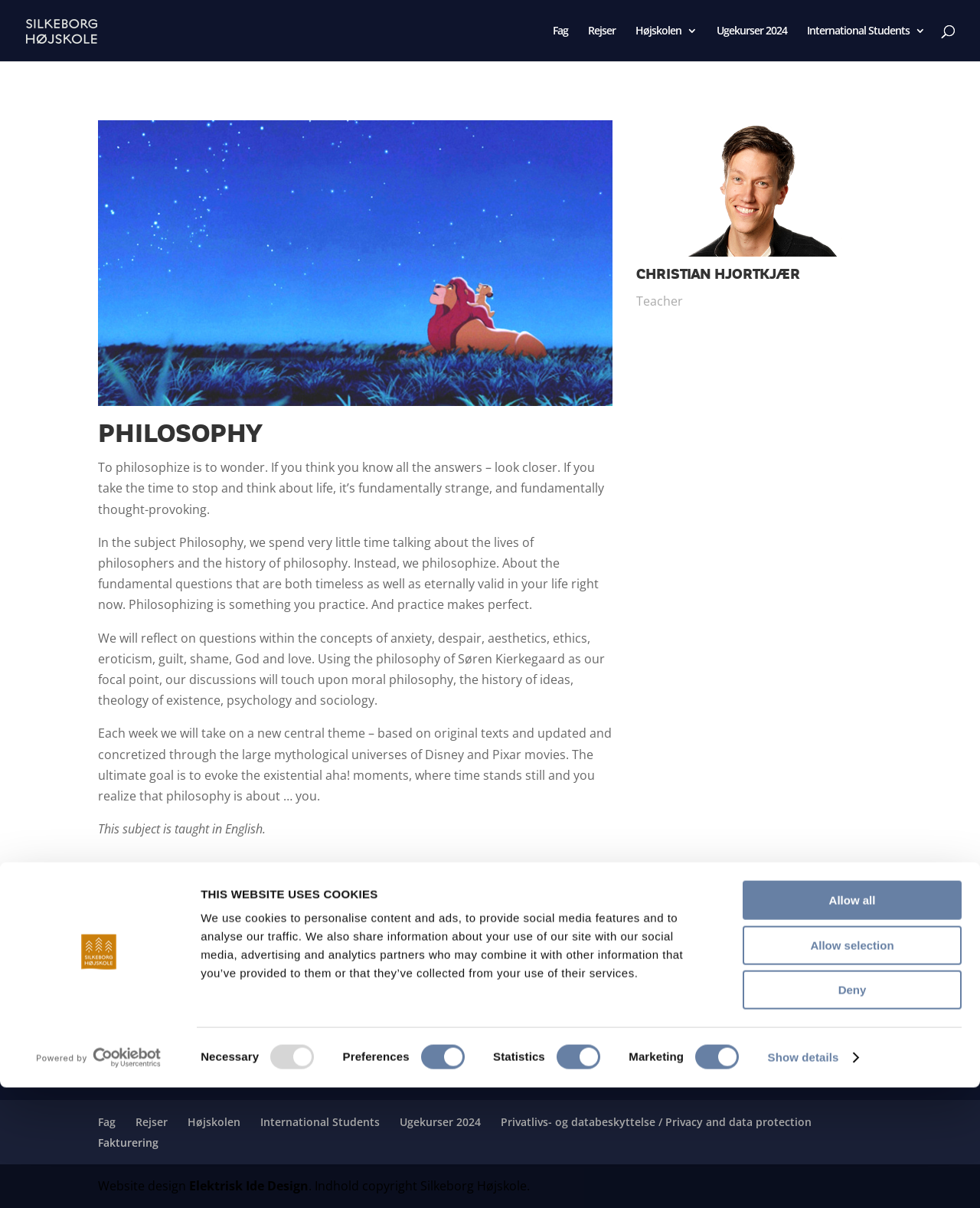Specify the bounding box coordinates for the region that must be clicked to perform the given instruction: "Click the 'Show details' link".

[0.783, 0.777, 0.876, 0.796]